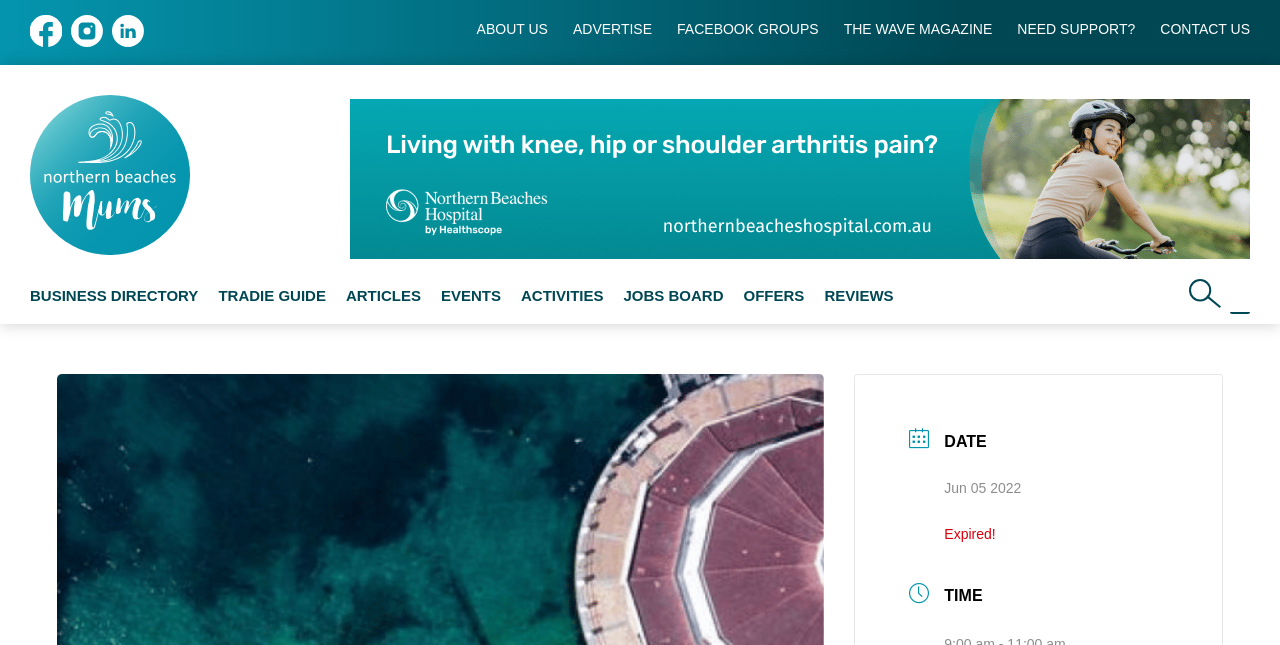Answer this question using a single word or a brief phrase:
What is the name of the group on the left side of the webpage?

Northern Beaches Mums Group